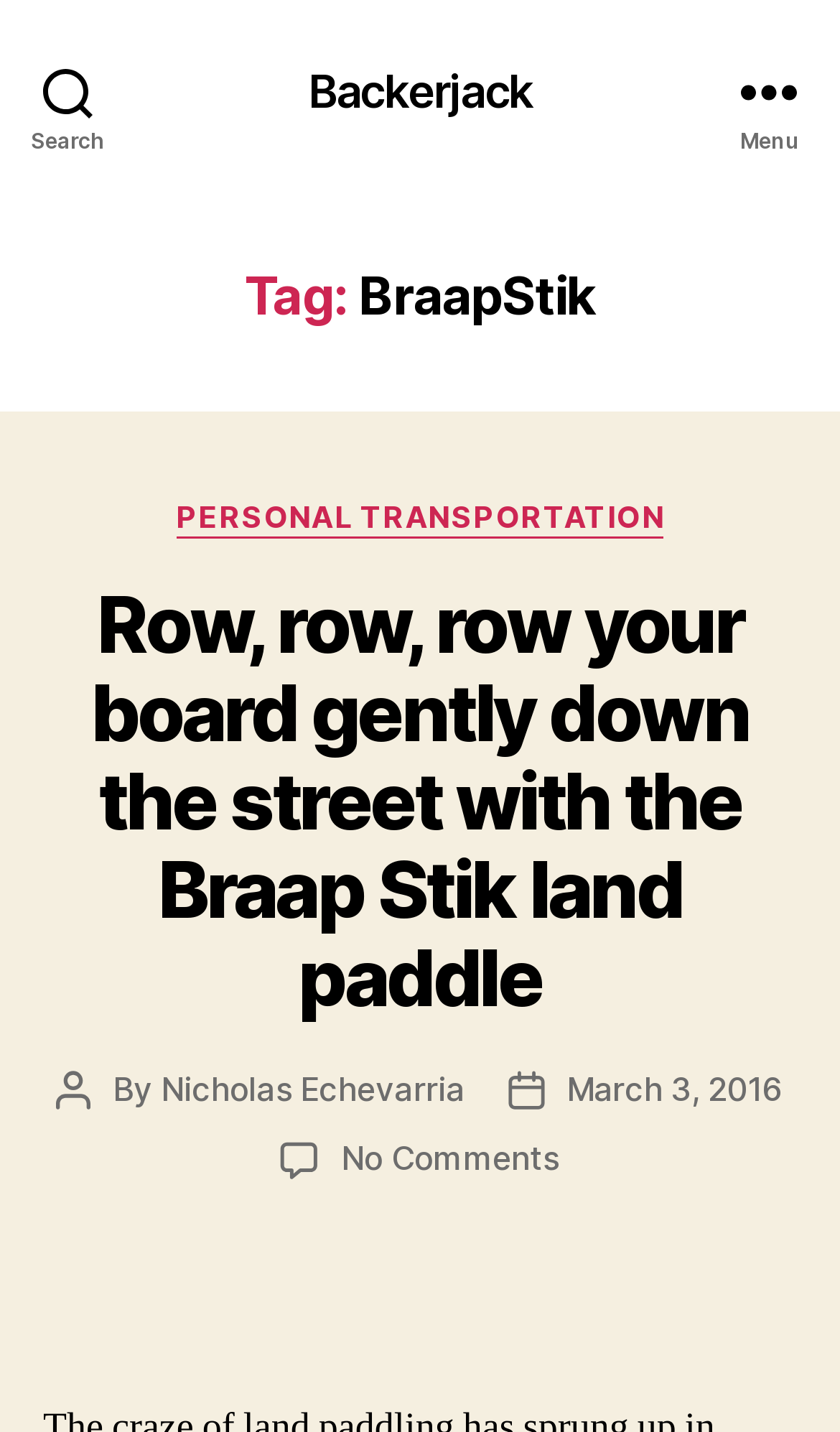Please locate the bounding box coordinates of the element that needs to be clicked to achieve the following instruction: "Open Menu". The coordinates should be four float numbers between 0 and 1, i.e., [left, top, right, bottom].

[0.831, 0.0, 1.0, 0.126]